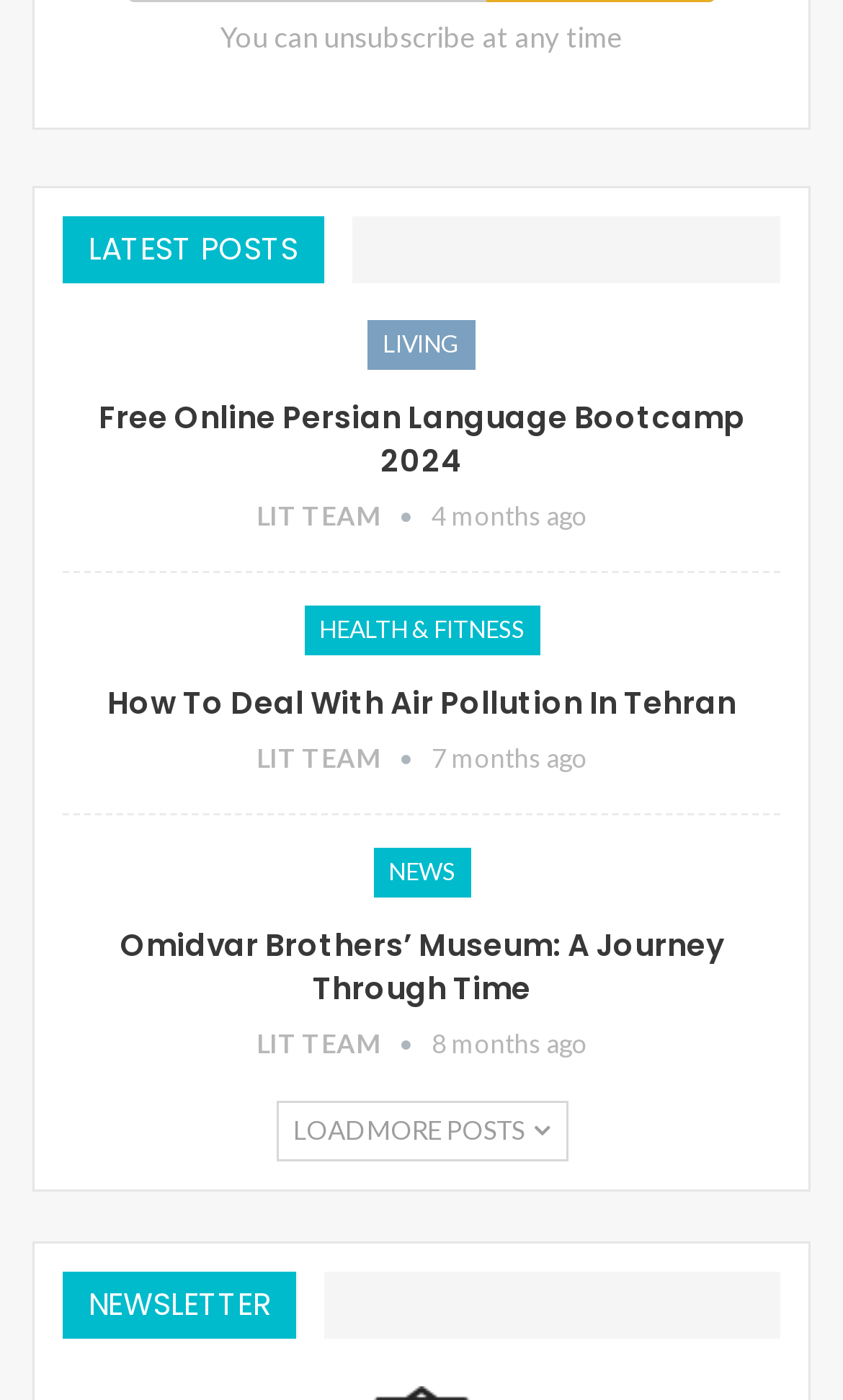Locate the bounding box coordinates of the clickable part needed for the task: "Load more posts".

[0.327, 0.786, 0.673, 0.829]